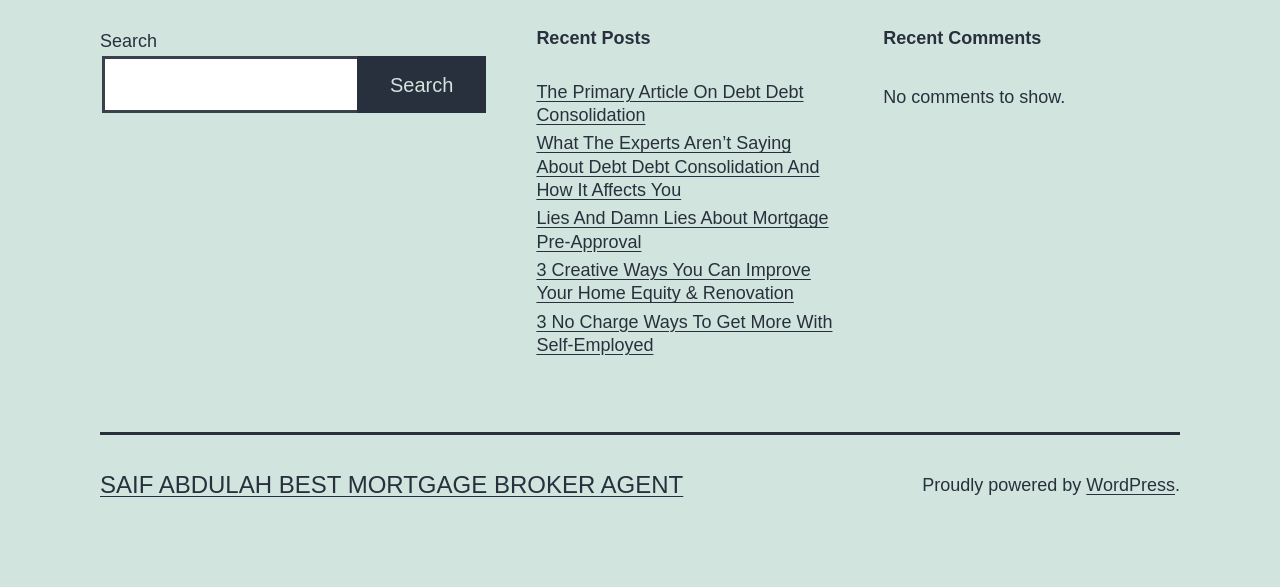Please identify the coordinates of the bounding box that should be clicked to fulfill this instruction: "View recent comments".

[0.69, 0.044, 0.922, 0.087]